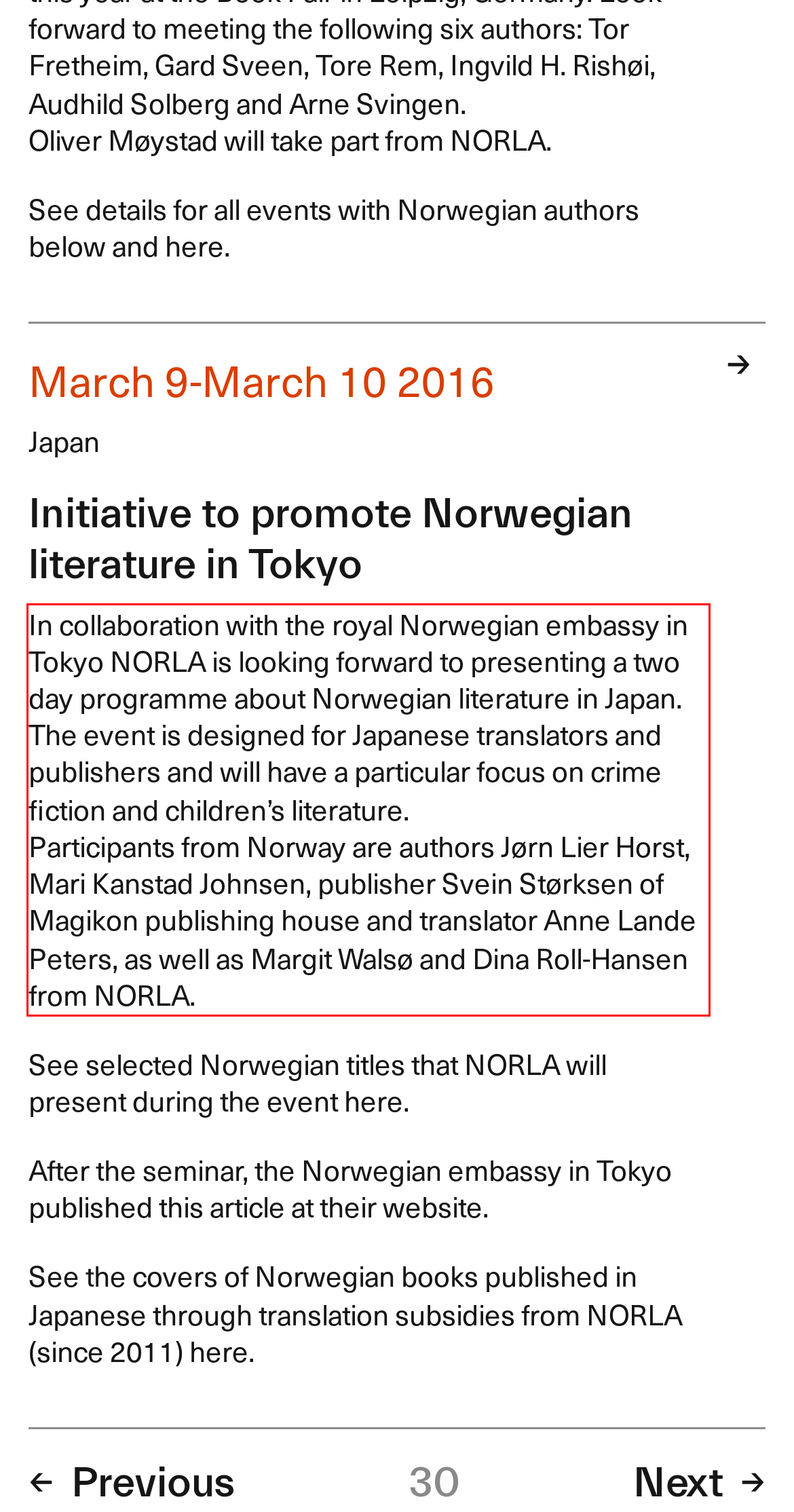Look at the screenshot of the webpage, locate the red rectangle bounding box, and generate the text content that it contains.

In collaboration with the royal Norwegian embassy in Tokyo NORLA is looking forward to presenting a two day programme about Norwegian literature in Japan. The event is designed for Japanese translators and publishers and will have a particular focus on crime fiction and children’s literature. Participants from Norway are authors Jørn Lier Horst, Mari Kanstad Johnsen, publisher Svein Størksen of Magikon publishing house and translator Anne Lande Peters, as well as Margit Walsø and Dina Roll-Hansen from NORLA.